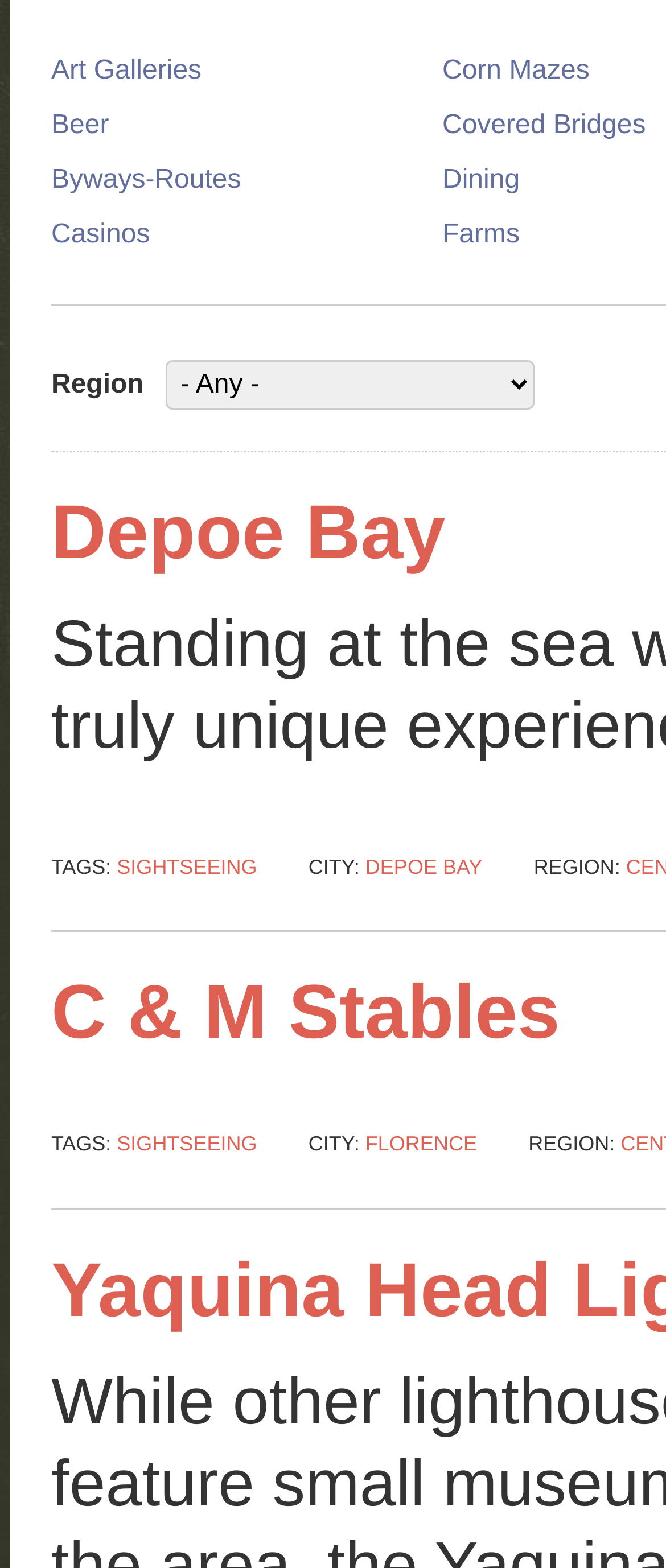Using the given description, provide the bounding box coordinates formatted as (top-left x, top-left y, bottom-right x, bottom-right y), with all values being floating point numbers between 0 and 1. Description: Art Galleries

[0.077, 0.036, 0.303, 0.054]